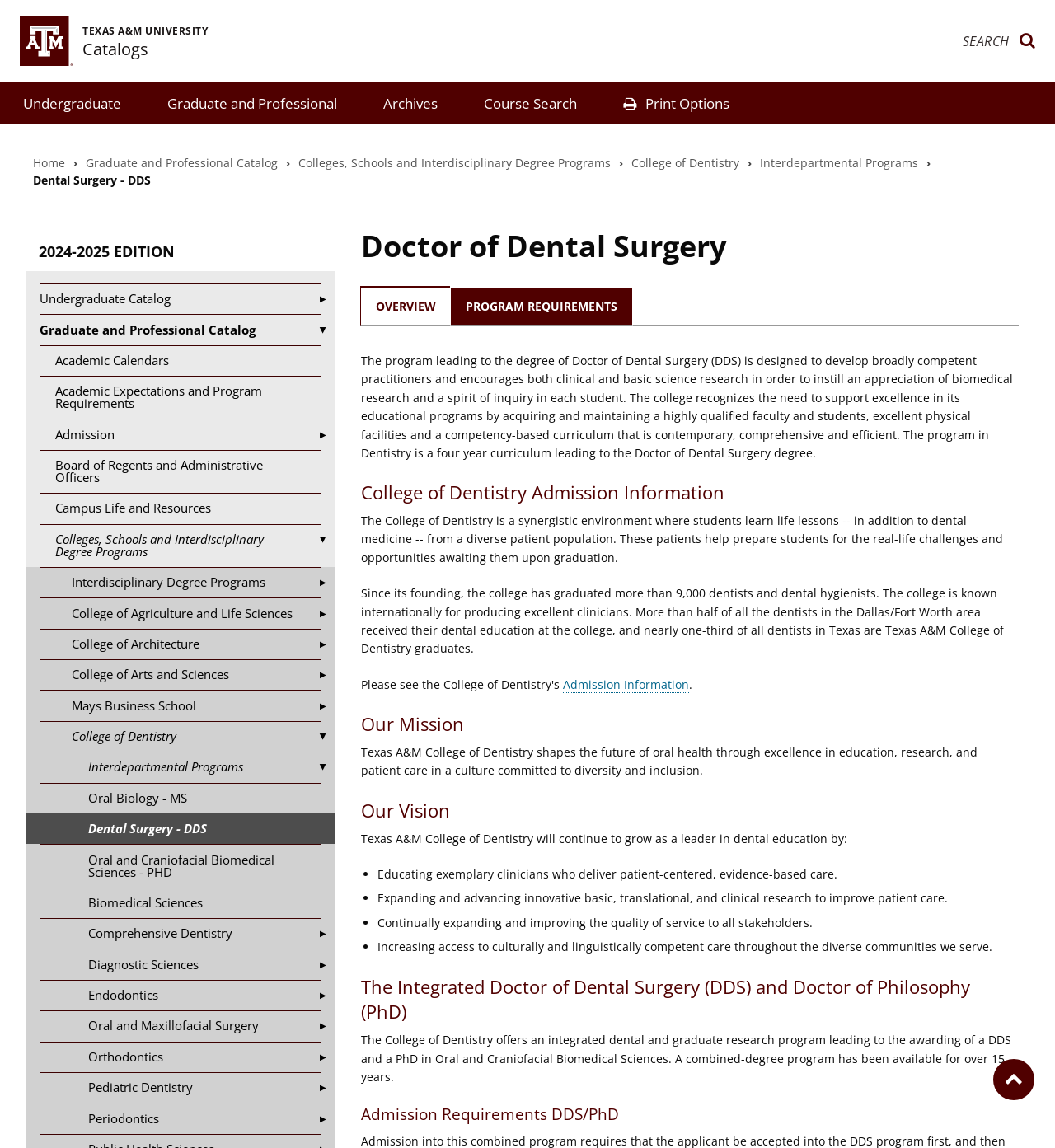Identify the bounding box coordinates of the area you need to click to perform the following instruction: "Toggle the Comprehensive Dentistry section".

[0.288, 0.8, 0.317, 0.827]